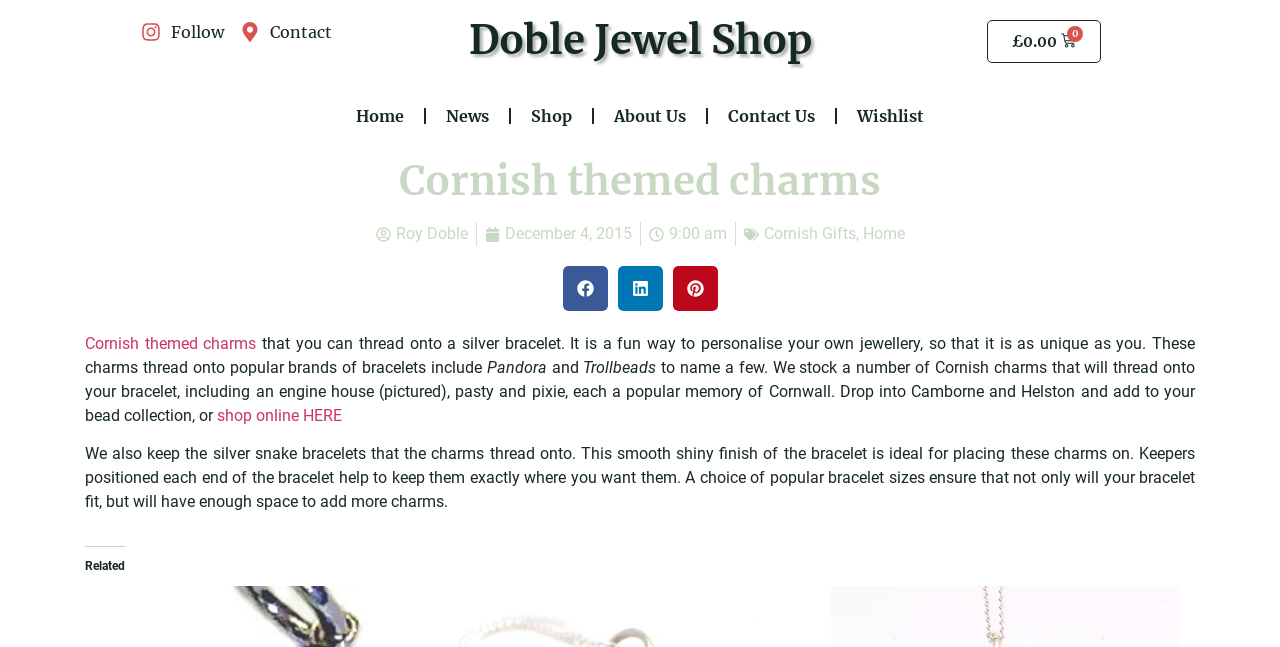Determine the bounding box coordinates for the area that needs to be clicked to fulfill this task: "Go to the home page". The coordinates must be given as four float numbers between 0 and 1, i.e., [left, top, right, bottom].

[0.262, 0.144, 0.331, 0.215]